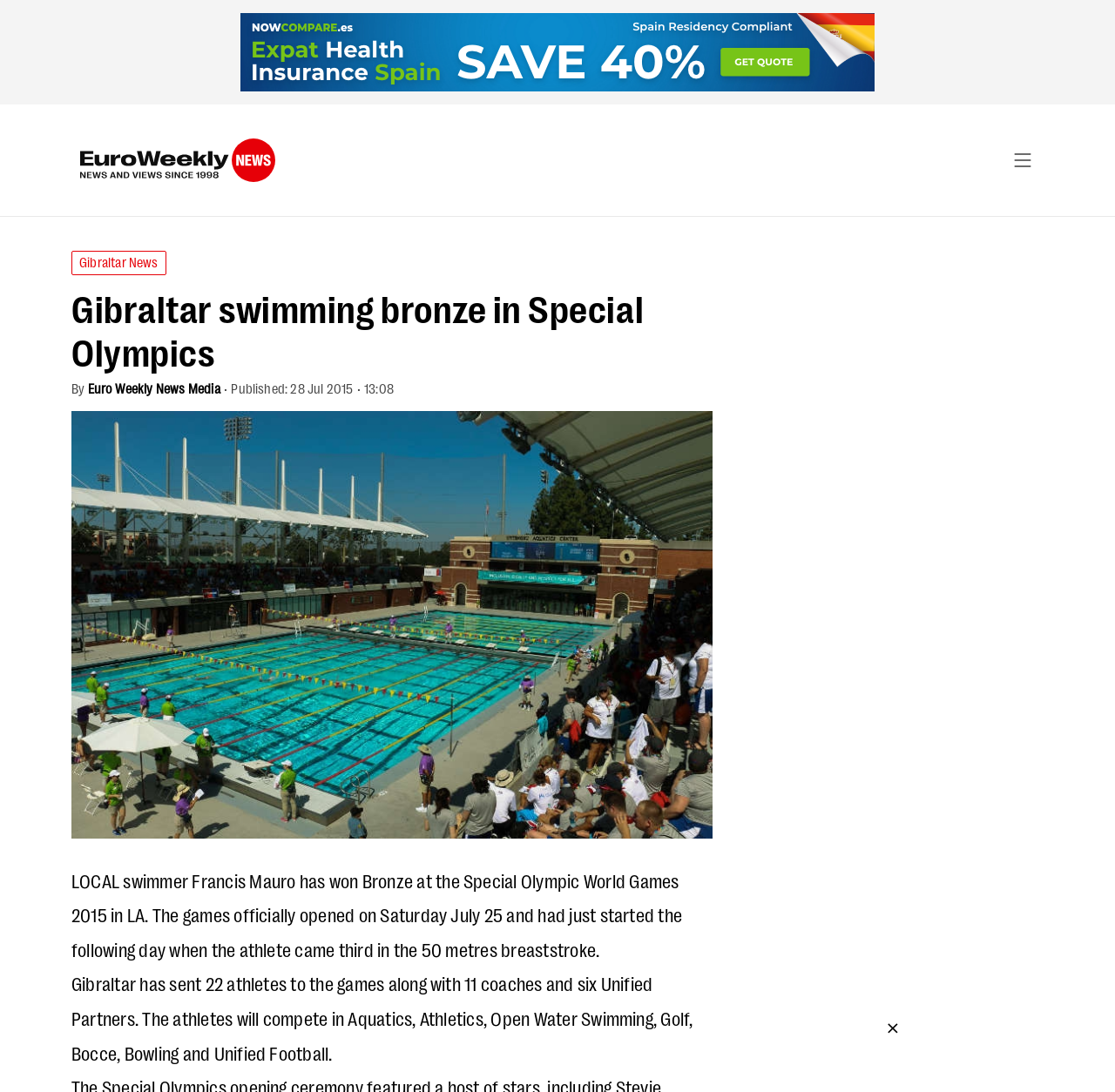How many athletes did Gibraltar send to the games?
Based on the screenshot, answer the question with a single word or phrase.

22